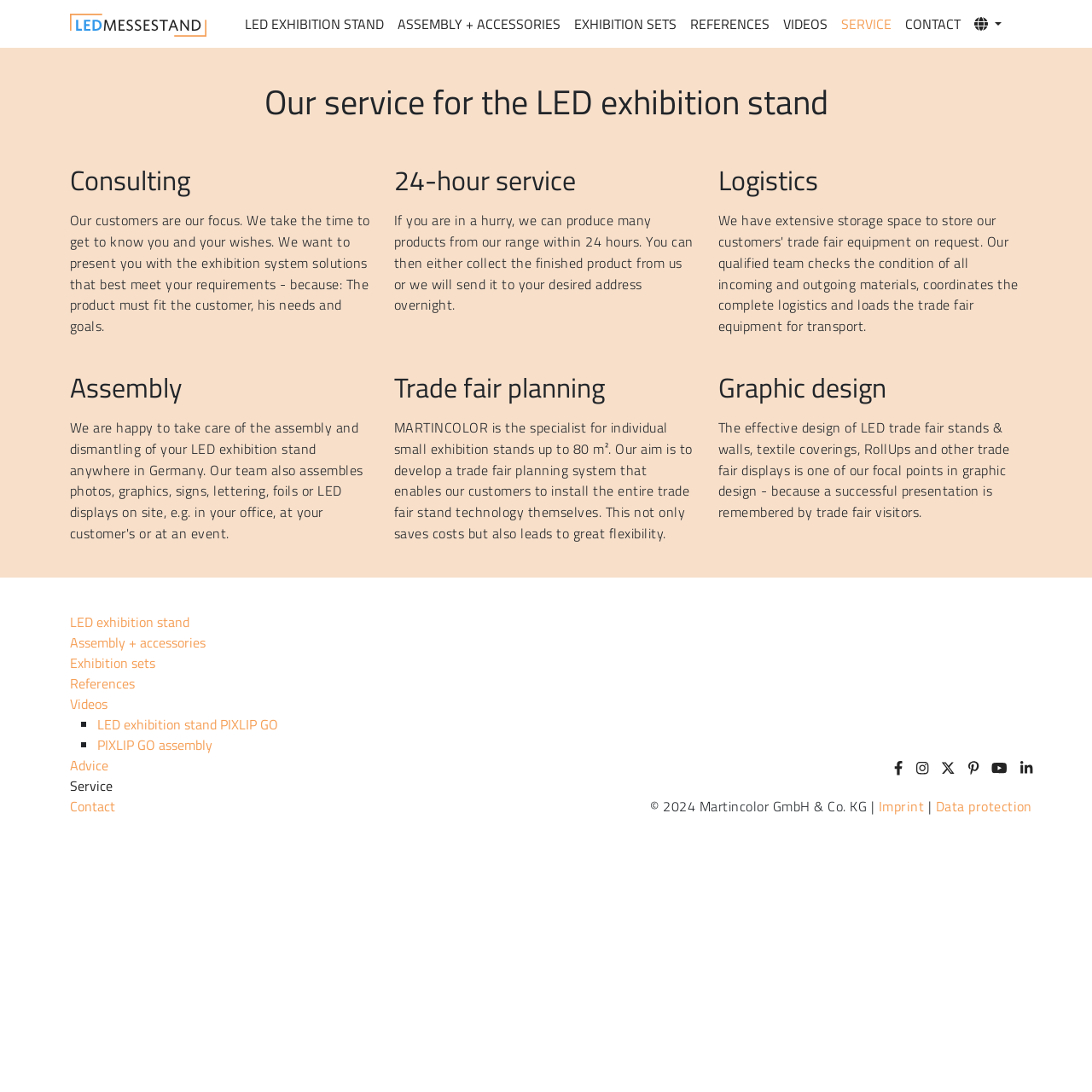Please pinpoint the bounding box coordinates for the region I should click to adhere to this instruction: "Watch 'Videos'".

[0.711, 0.006, 0.764, 0.038]